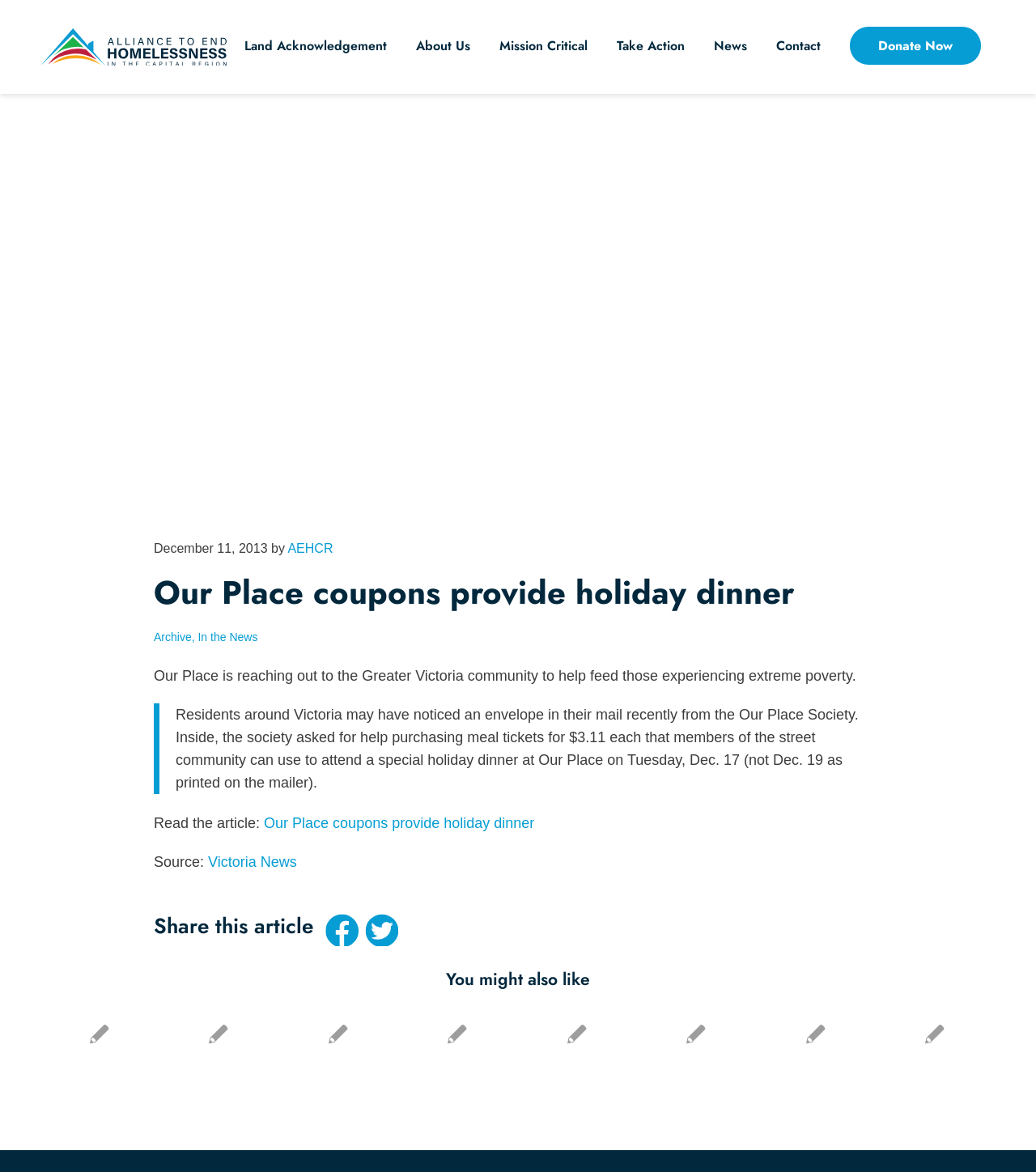Please identify the bounding box coordinates of the element I should click to complete this instruction: 'Click the 'Land Acknowledgement' menu item'. The coordinates should be given as four float numbers between 0 and 1, like this: [left, top, right, bottom].

[0.222, 0.0, 0.388, 0.08]